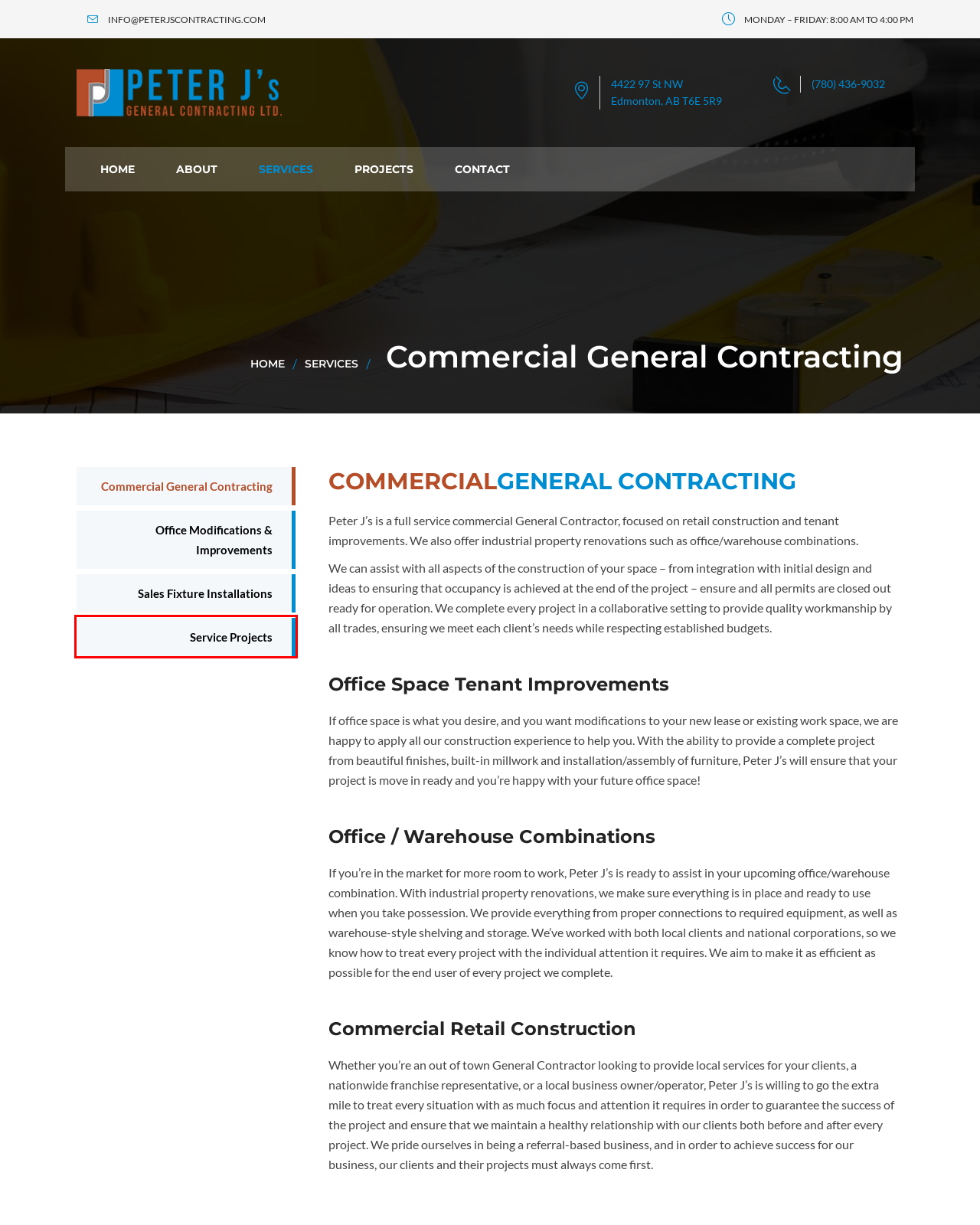Given a webpage screenshot featuring a red rectangle around a UI element, please determine the best description for the new webpage that appears after the element within the bounding box is clicked. The options are:
A. About Us - Company Profile & History - Peter J's Contracting in Edmonton
B. Selected Project Portfolio - Peter J's Contracting in Edmonton, Alberta
C. Office Modifications & Improvements - Peter J's Contracting
D. List of Services Offered By Peter J's Contracting for Clients in Canada
E. Sales Fixture Installations - Peter J's Contracting
F. Peter J's Contracting - Commercial General Contractor Edmonton, Alberta
G. Service Projects for Landlords & Building Owners - Peter J's Contracting
H. Contact - Peter J's Contracting in Edmonton, Alberta

G